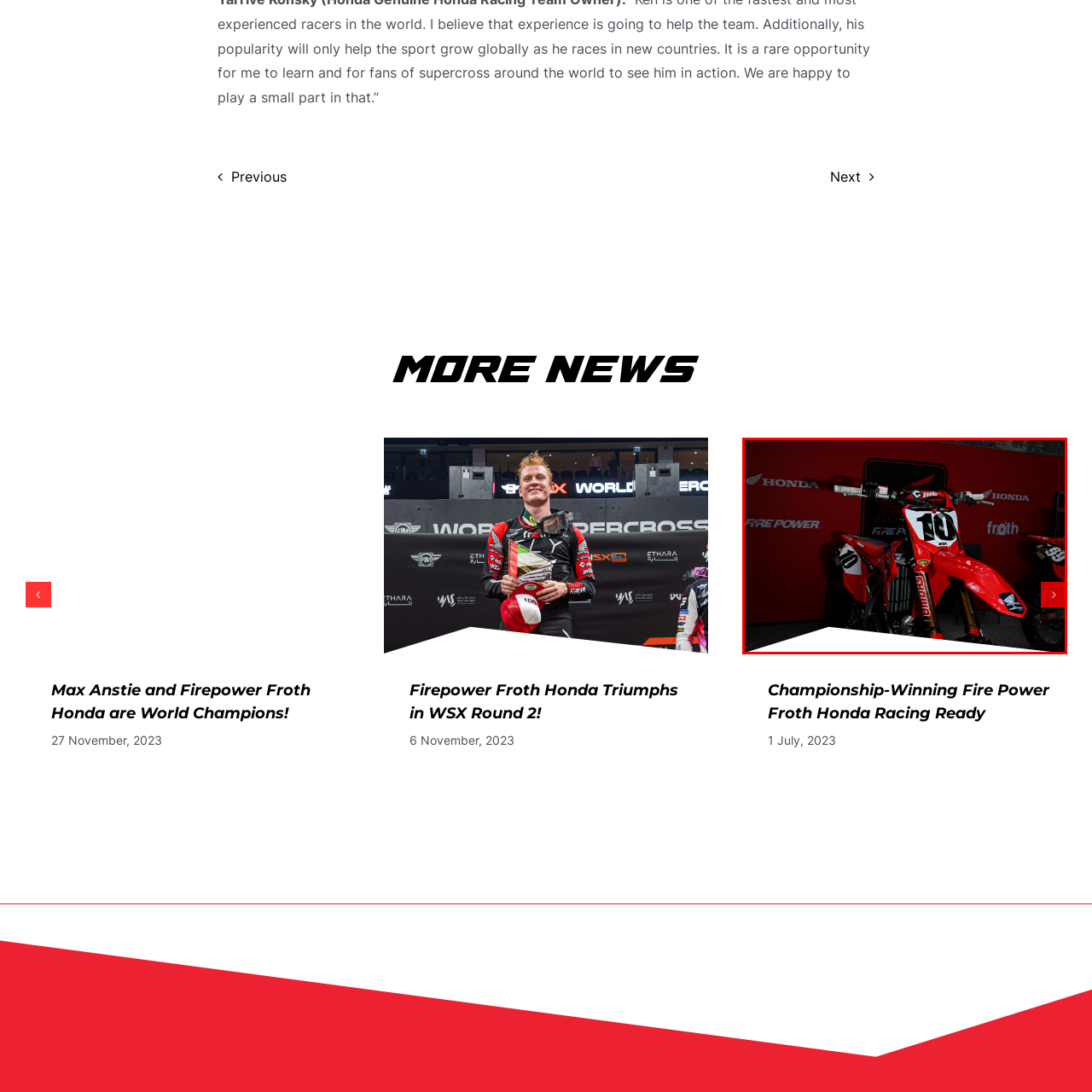Provide an in-depth caption for the image inside the red boundary.

The image showcases a striking racing motorcycle adorned with the number "10," positioned prominently in front of a vibrant red backdrop featuring the logos of Honda and Fire Power. This dynamic motorcycle represents the Championship-Winning Fire Power Froth Honda Racing Team, indicating its high-performance pedigree. The sleek design and vivid colors highlight the competitive spirit and technological prowess associated with motocross racing. This image is part of a series celebrating recent achievements in the racing world, specifically emphasizing the team's readiness and ambition for upcoming competitions.